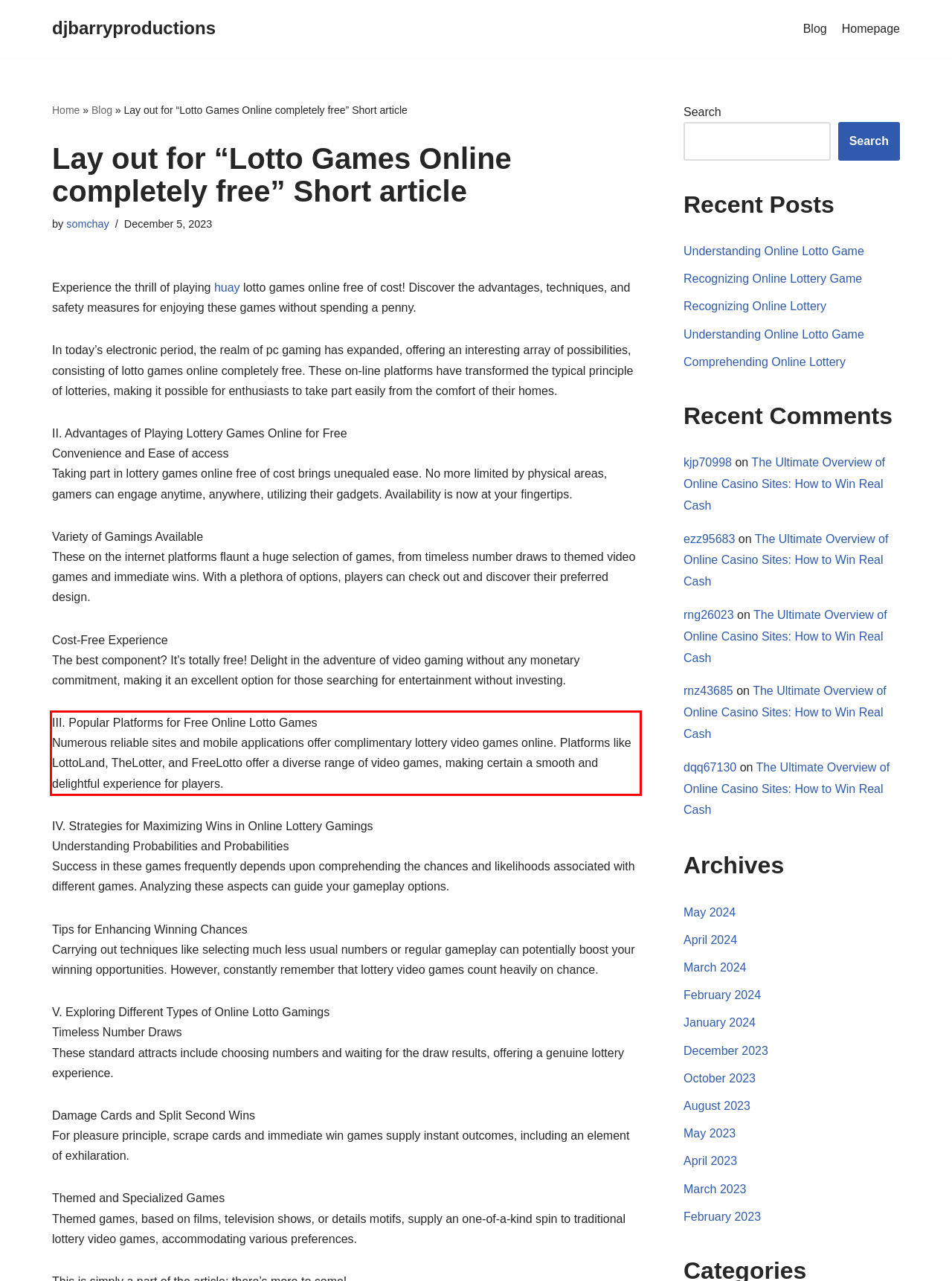With the provided screenshot of a webpage, locate the red bounding box and perform OCR to extract the text content inside it.

III. Popular Platforms for Free Online Lotto Games Numerous reliable sites and mobile applications offer complimentary lottery video games online. Platforms like LottoLand, TheLotter, and FreeLotto offer a diverse range of video games, making certain a smooth and delightful experience for players.